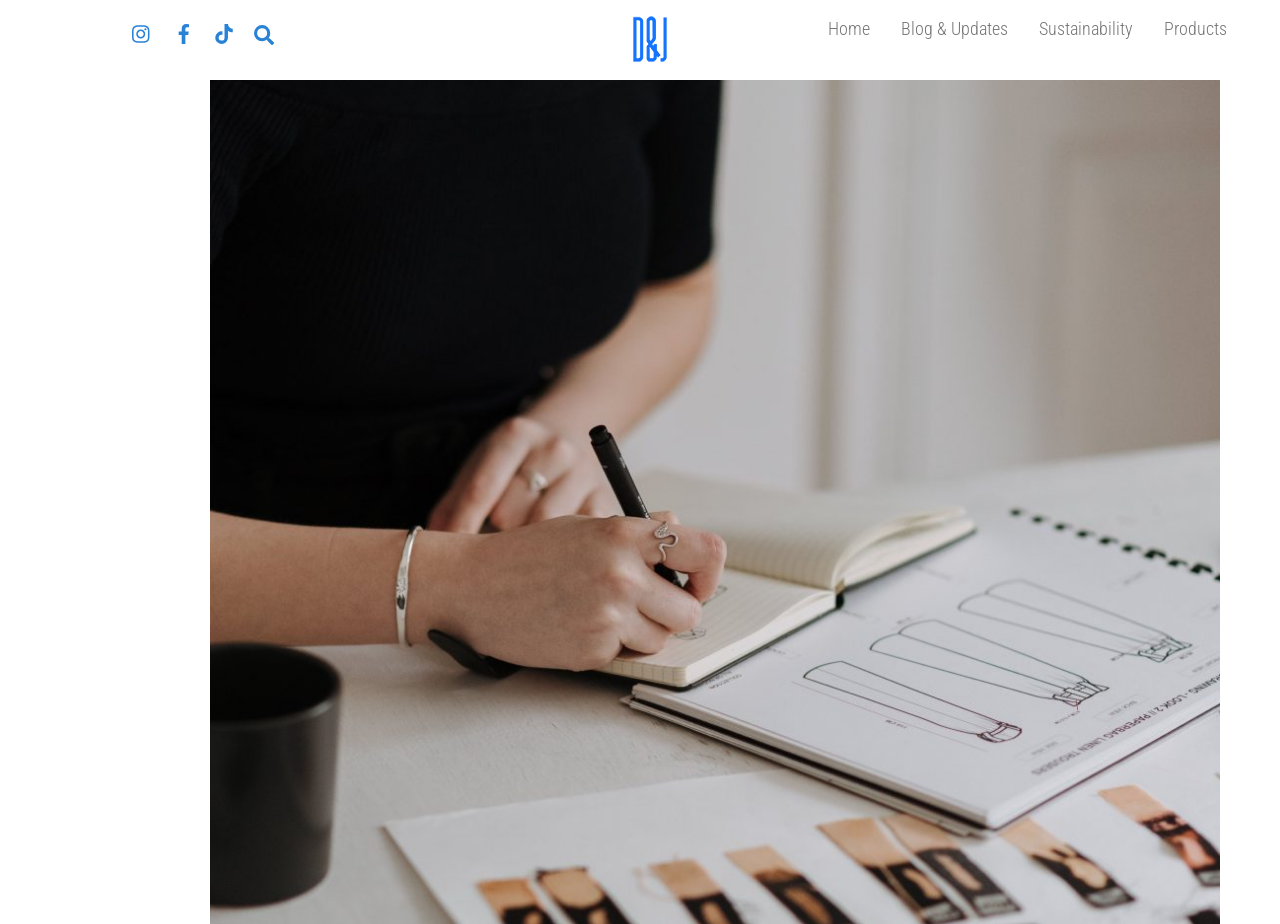Determine the bounding box coordinates of the clickable element to achieve the following action: 'Check Facebook'. Provide the coordinates as four float values between 0 and 1, formatted as [left, top, right, bottom].

[0.133, 0.02, 0.155, 0.046]